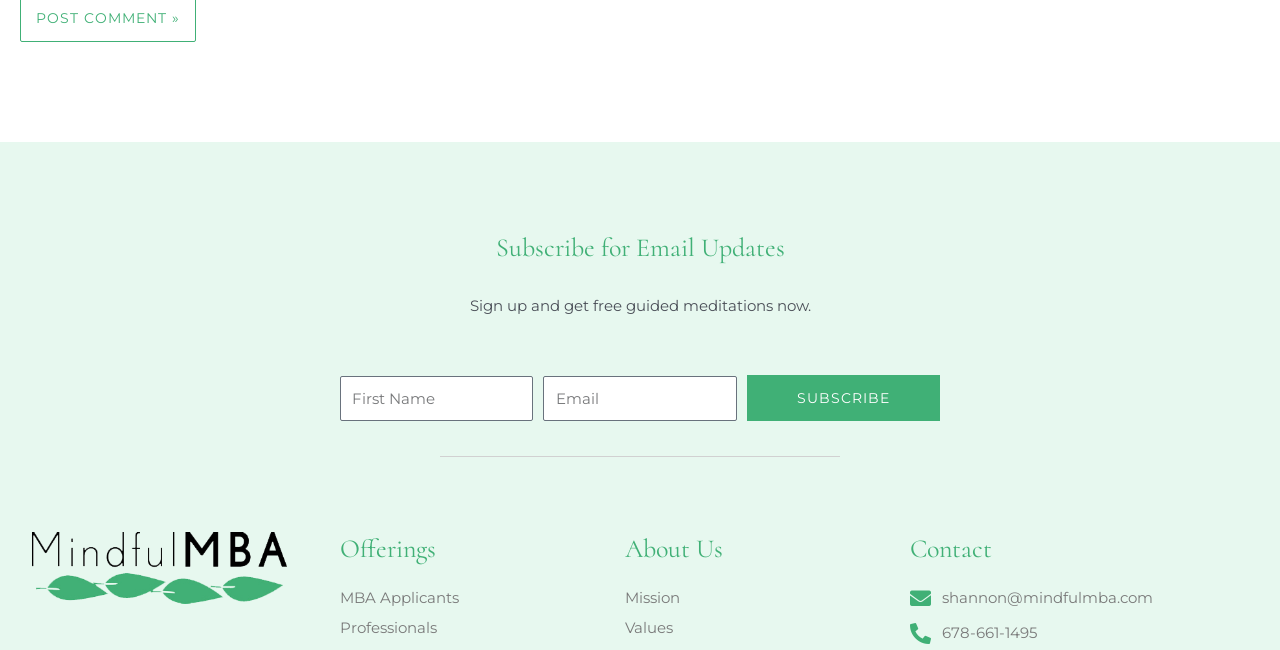Please specify the bounding box coordinates for the clickable region that will help you carry out the instruction: "Learn about the mission".

[0.488, 0.902, 0.676, 0.94]